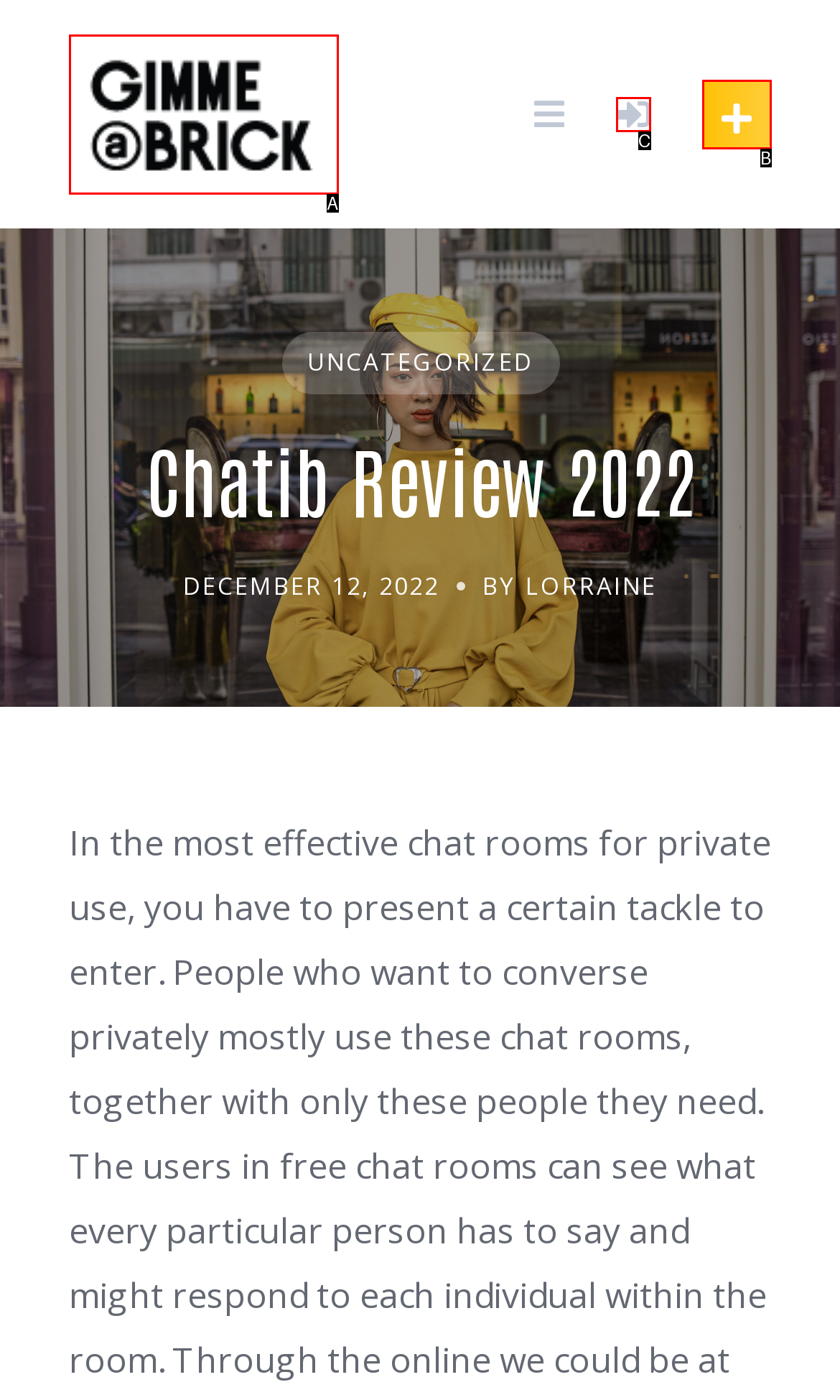Refer to the description: Kashmir Despatch and choose the option that best fits. Provide the letter of that option directly from the options.

None